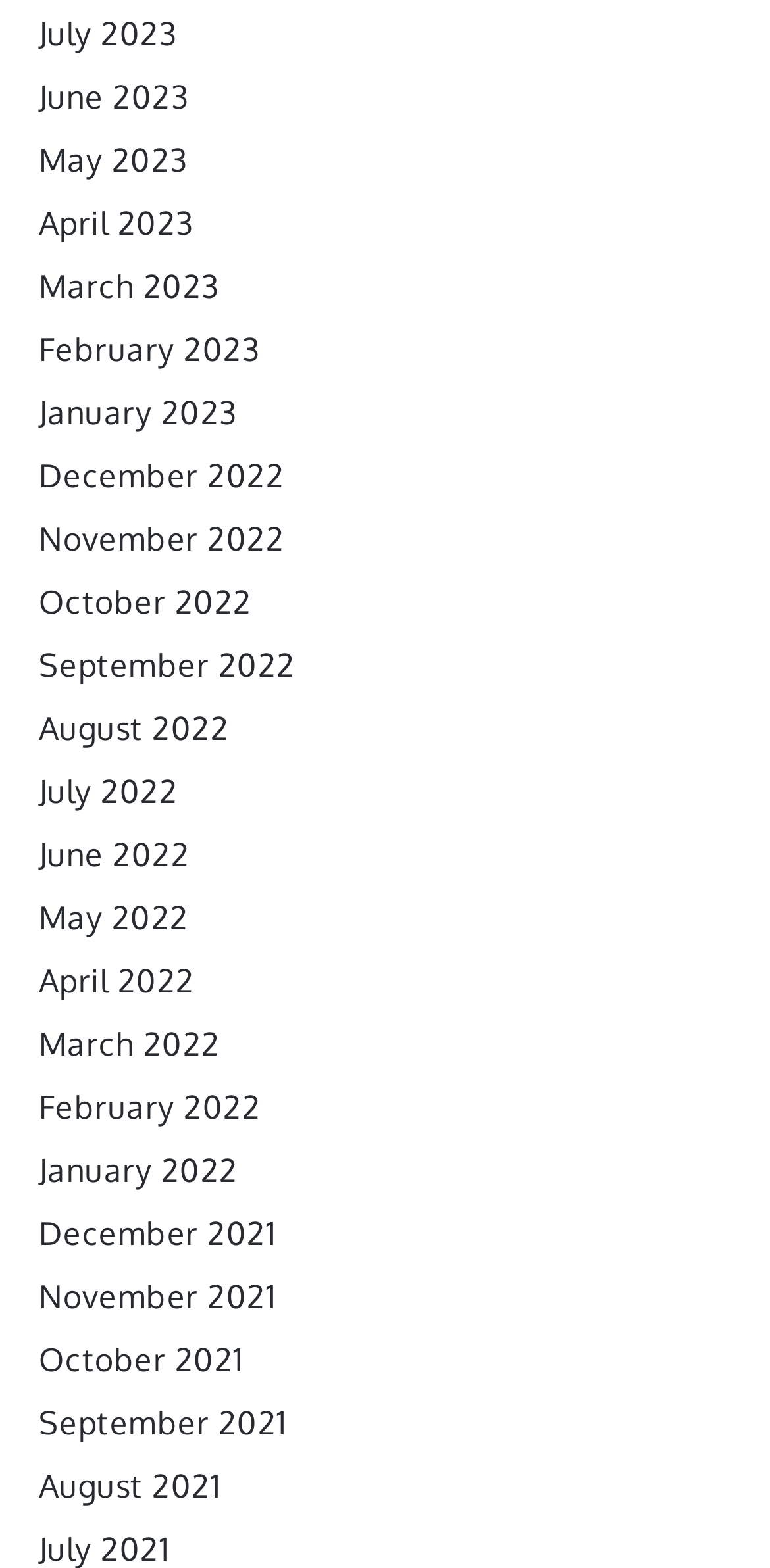Show me the bounding box coordinates of the clickable region to achieve the task as per the instruction: "go to June 2022".

[0.05, 0.533, 0.246, 0.558]